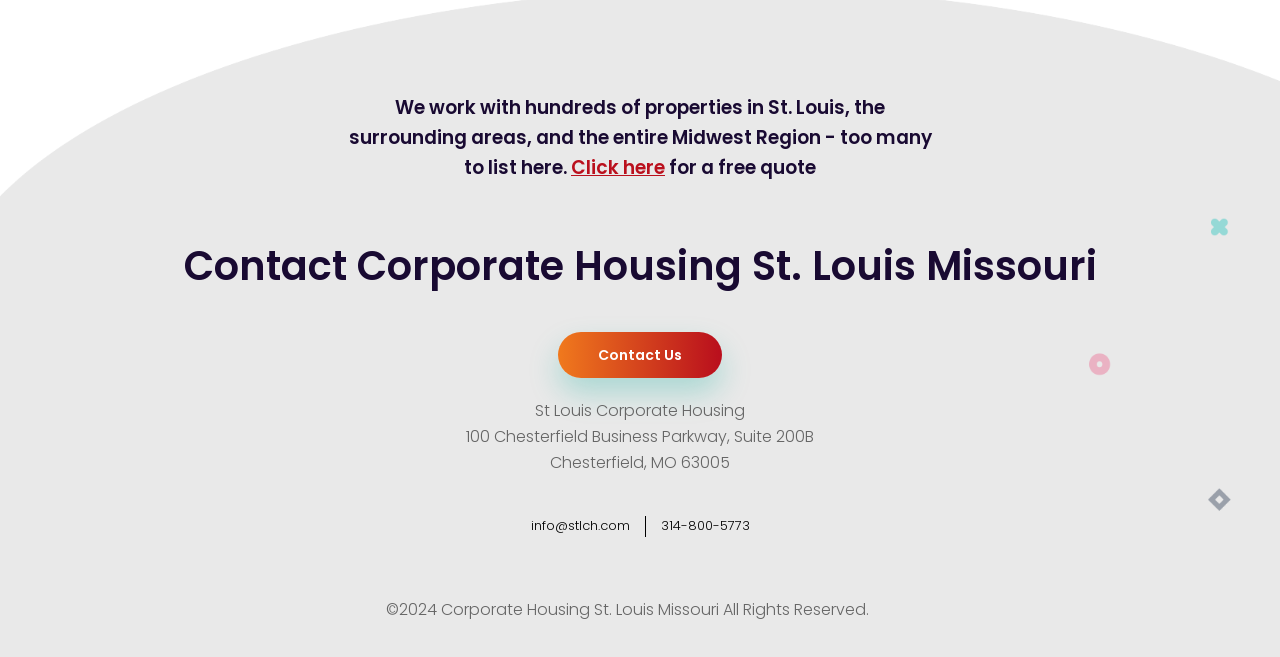What region does Corporate Housing St. Louis serve?
Relying on the image, give a concise answer in one word or a brief phrase.

Midwest Region